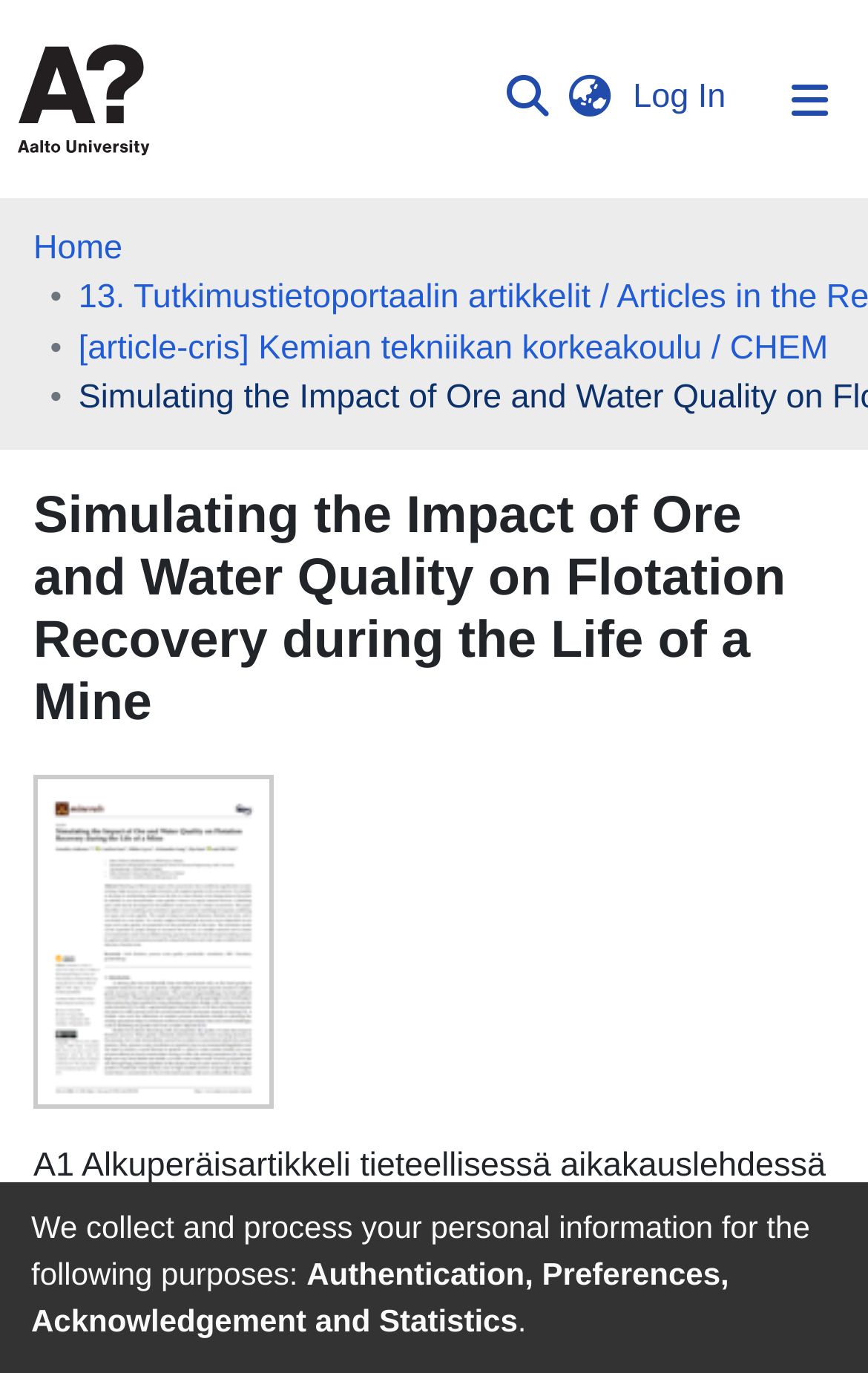Describe the webpage meticulously, covering all significant aspects.

The webpage appears to be a research article or publication page from Aalto University. At the top, there is a user profile bar with a link to Aalto University, accompanied by a small image of the university's logo. Next to it, there is a search bar with a submit button. On the right side of the top section, there are buttons for language switching and logging in.

Below the top section, there is a main navigation bar with links to various sections, including Communities & Collections, Browse Aaltodoc publication archive, and Statistics. Underneath the navigation bar, there is a breadcrumb navigation section with links to Home and the current article's category, Kemian tekniikan korkeakoulu / CHEM.

The main content of the page is a research article titled "Simulating the Impact of Ore and Water Quality on Flotation Recovery during the Life of a Mine". The article's title is displayed prominently in a large font. Below the title, there is a thumbnail image related to the article. The article's metadata is displayed, including the type of publication, "A1 Alkuperäisartikkeli tieteellisessä aikakauslehdessä", which translates to "Original article in a scientific journal".

Further down, there is a note stating that the publication is imported from Aalto University's research portal, with a link to view the publication in the portal. At the very bottom of the page, there is a section with information about how personal data is collected and processed, including purposes such as authentication, preferences, and statistics.